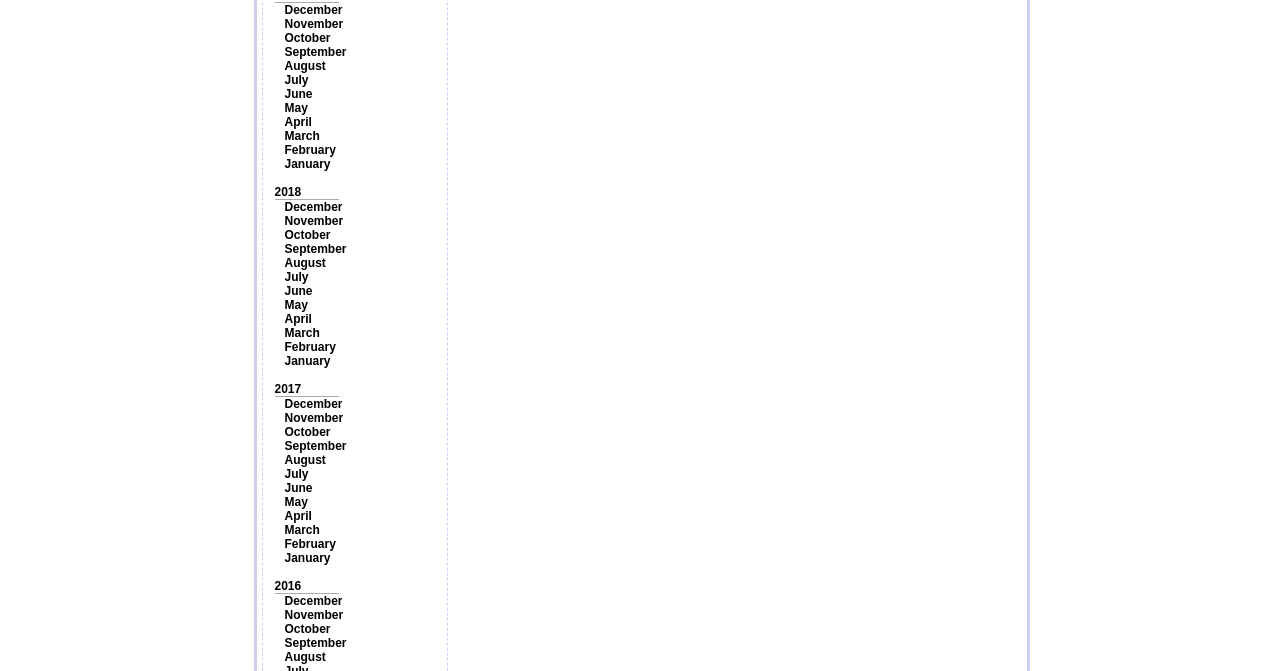Provide a one-word or short-phrase answer to the question:
What is the vertical position of the '2017' link?

Middle